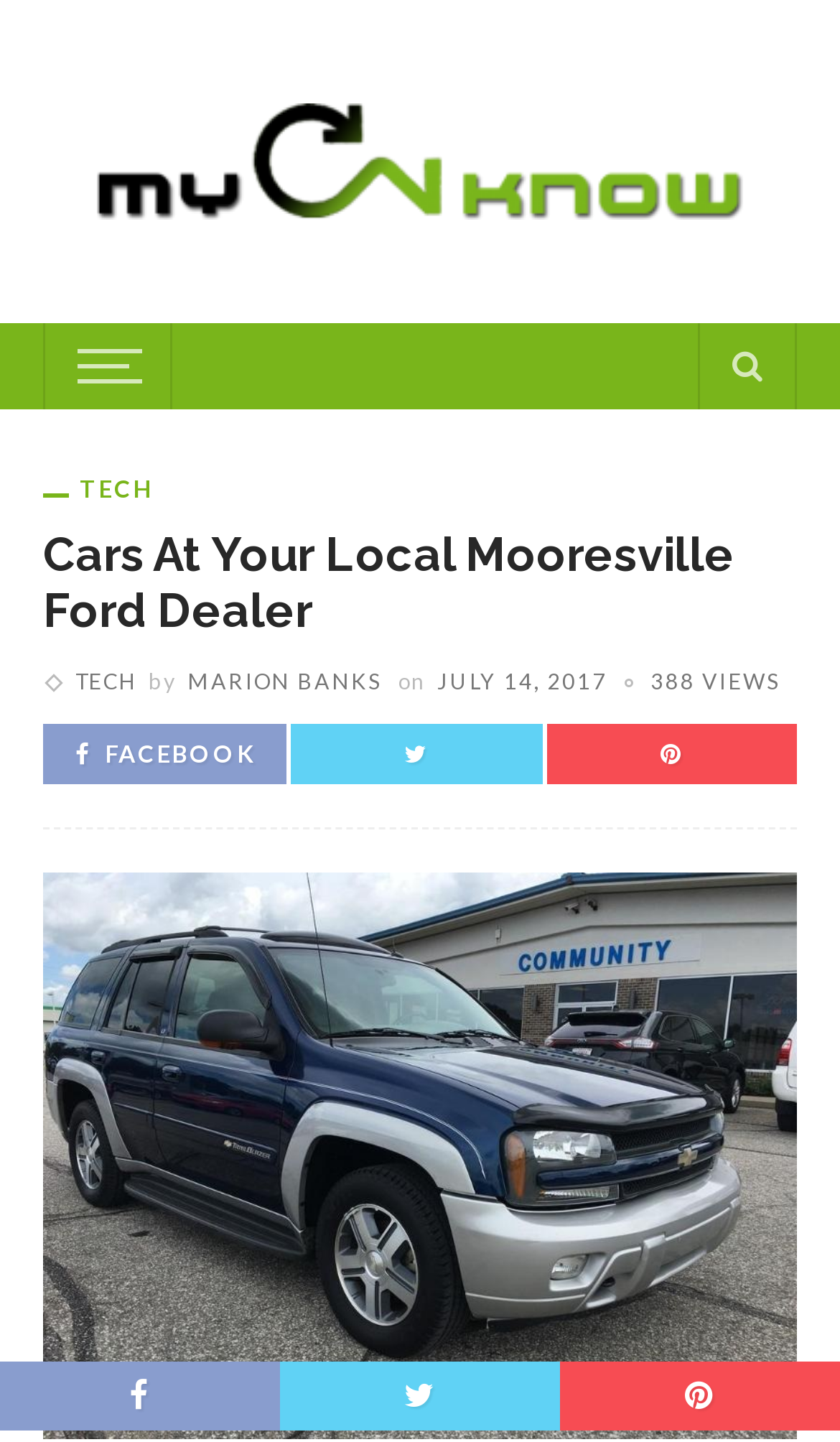Create a detailed narrative describing the layout and content of the webpage.

The webpage appears to be a blog post or article about cars at a local Mooresville Ford dealer. At the top of the page, there is a logo or image of "My Cn know" with a link to the website. Below the logo, there is a menu link and a search icon. 

The main heading "Cars At Your Local Mooresville Ford Dealer" is prominently displayed in the middle of the top section of the page. Below the heading, there is a byline with the author's name "MARION BANKS" and the date "JULY 14, 2017" in a smaller font. 

On the right side of the byline, there is a link indicating that the post has "388 VIEWS". There are also social media links to Facebook and other platforms at the bottom of the page. 

At the very bottom of the page, there are three more social media links, likely for easy access to the website's social media profiles.